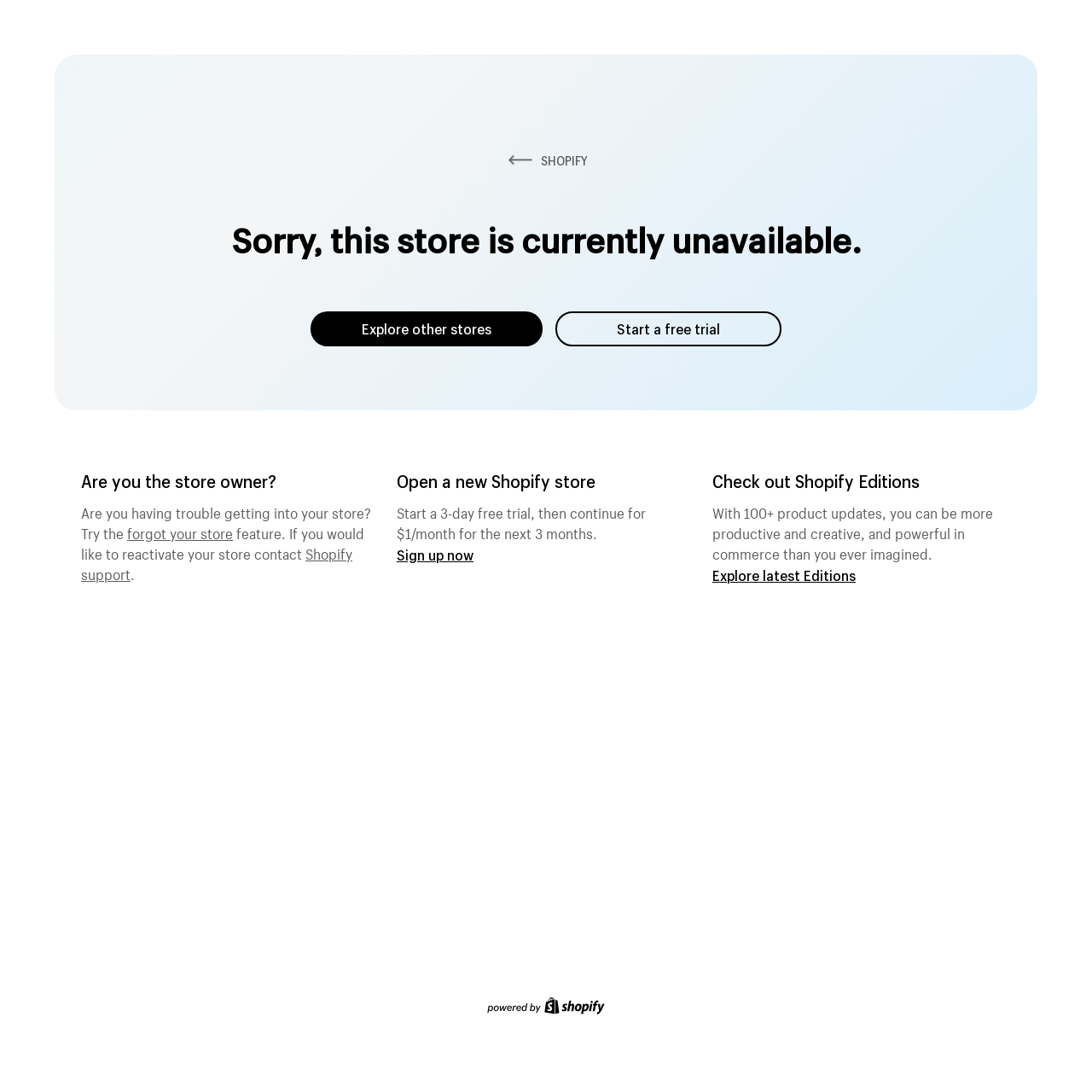Explain the webpage in detail.

The webpage appears to be a Shopify ecommerce platform page. At the top, there is a prominent link to "SHOPIFY" accompanied by an image, likely the company's logo. Below this, a heading announces that the store is currently unavailable. 

To the right of this heading, there are two links: "Explore other stores" and "Start a free trial". 

Further down, a section targets the store owner, asking if they are having trouble accessing their store. This section provides a link to reset the store password and contact Shopify support. 

Adjacent to this section, an invitation to open a new Shopify store is presented, along with a promotional offer for a 3-day free trial and a discounted monthly rate for the next three months. A "Sign up now" link is provided to take advantage of this offer.

On the right side of the page, a section promotes Shopify Editions, highlighting over 100 product updates that can enhance productivity, creativity, and commerce. A link to "Explore latest Editions" is provided for more information.

At the bottom of the page, there is a content information section with an image, likely a footer element.